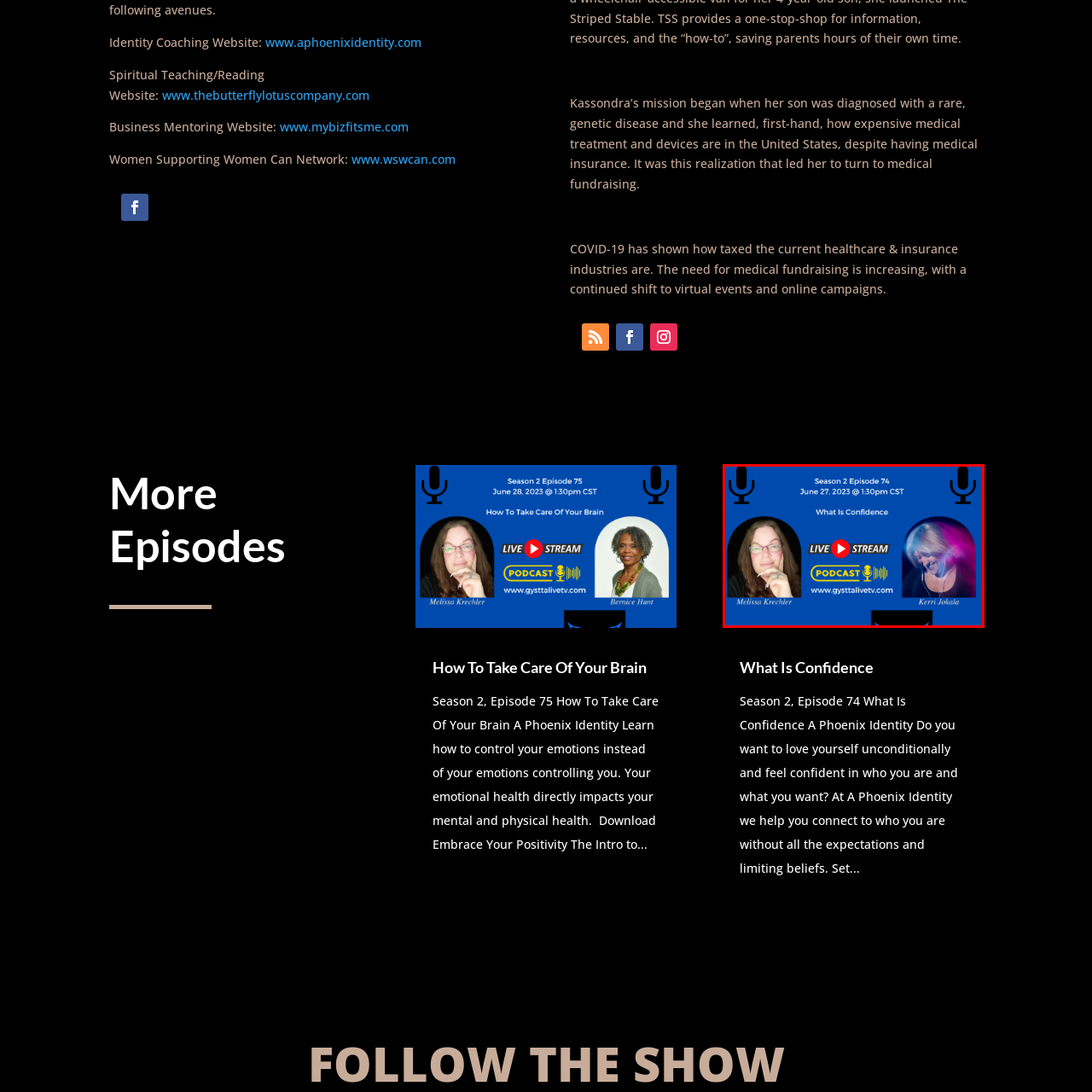Analyze the image surrounded by the red box and respond concisely: How many hosts are featured in the image?

2